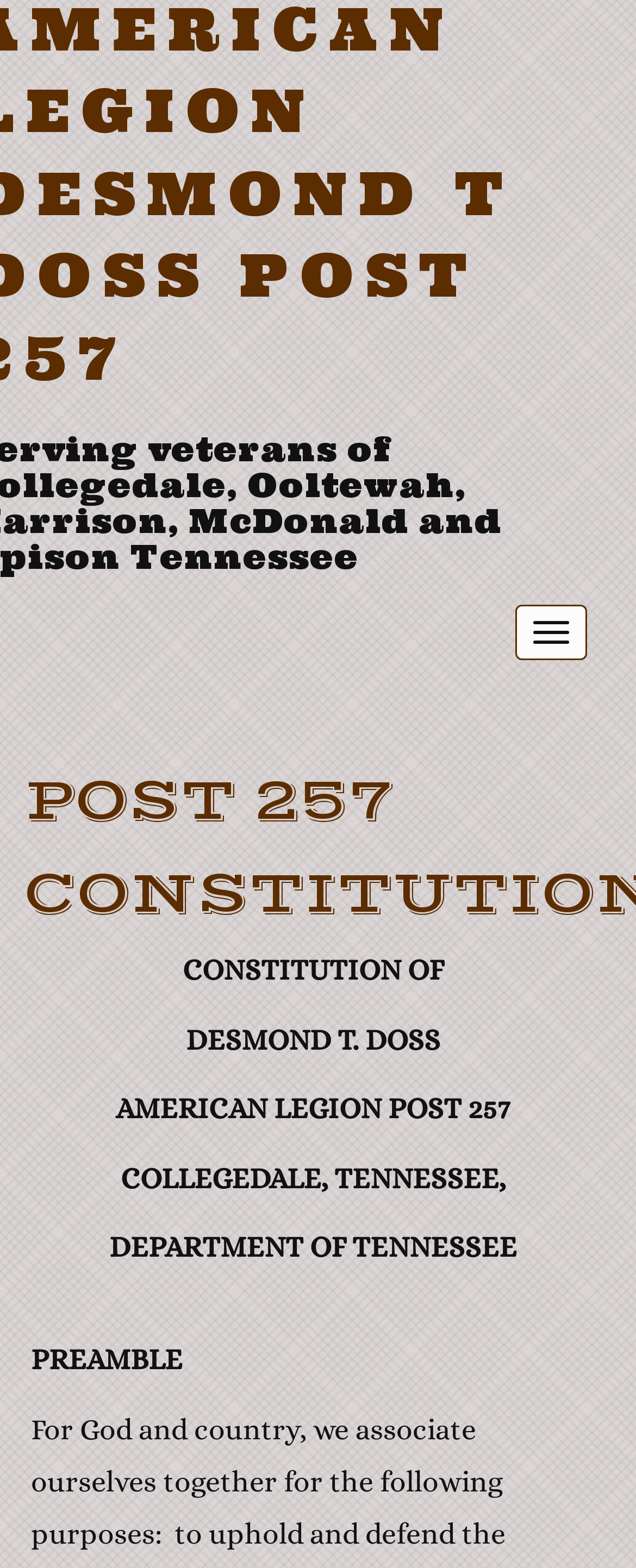Elaborate on the different components and information displayed on the webpage.

The webpage appears to be a constitution document for Desmond T. Doss American Legion Post 257, located in Collegedale, Tennessee. 

At the top right corner, there is a button labeled "Toggle navigation". Below this button, there is a header section that spans the entire width of the page. Within this header, the title "POST 257 CONSTITUTION" is prominently displayed. 

Underneath the header, a table is presented, taking up most of the page's width. The table has a single row with two cells. The first cell contains a lengthy text describing the constitution, specifically stating that it belongs to Desmond T. Doss American Legion Post 257, located in Collegedale, Tennessee, and is part of the Department of Tennessee. The second cell is empty, containing only a non-breaking space character.